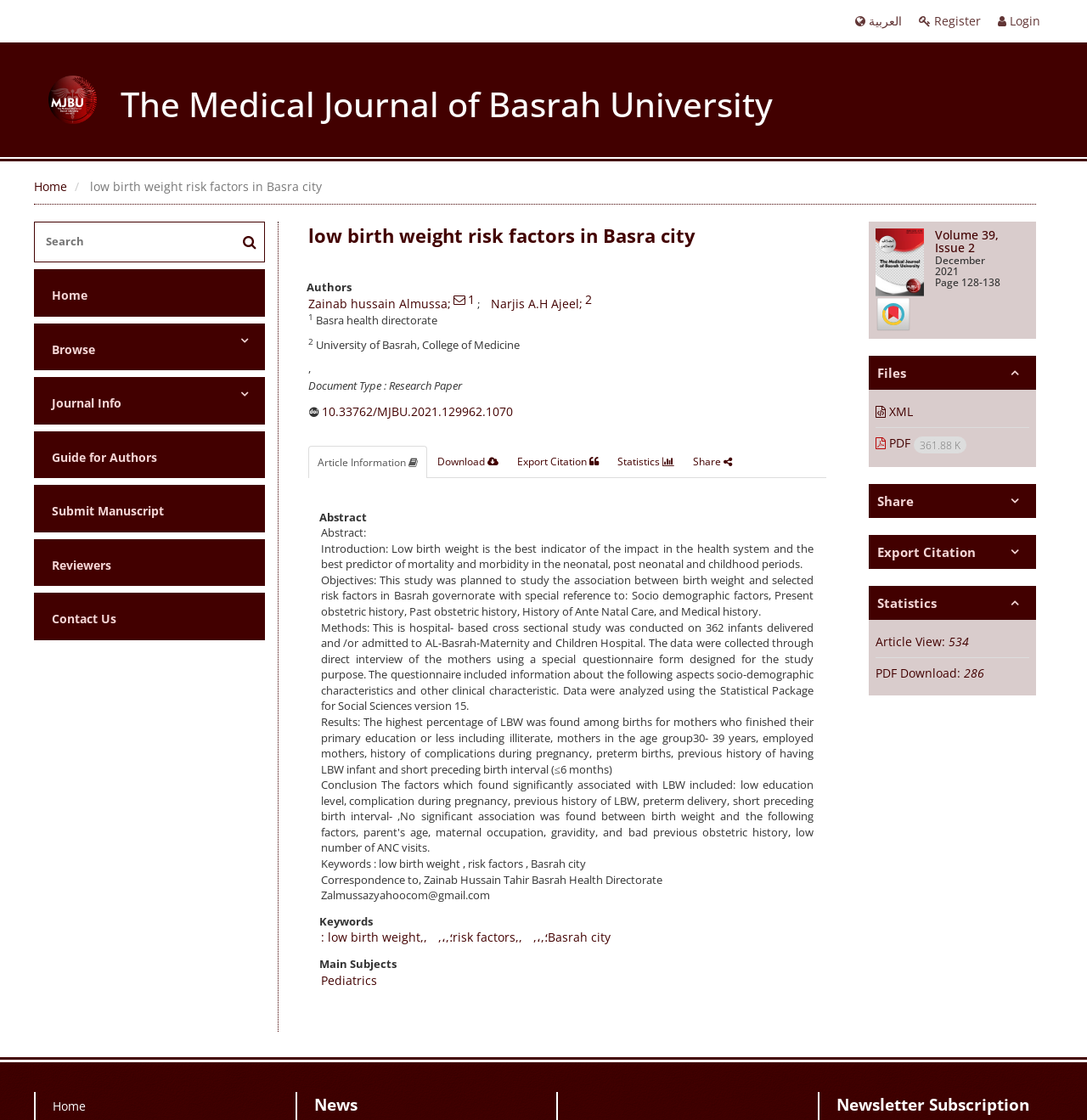Pinpoint the bounding box coordinates of the clickable area necessary to execute the following instruction: "view article information". The coordinates should be given as four float numbers between 0 and 1, namely [left, top, right, bottom].

[0.283, 0.398, 0.393, 0.427]